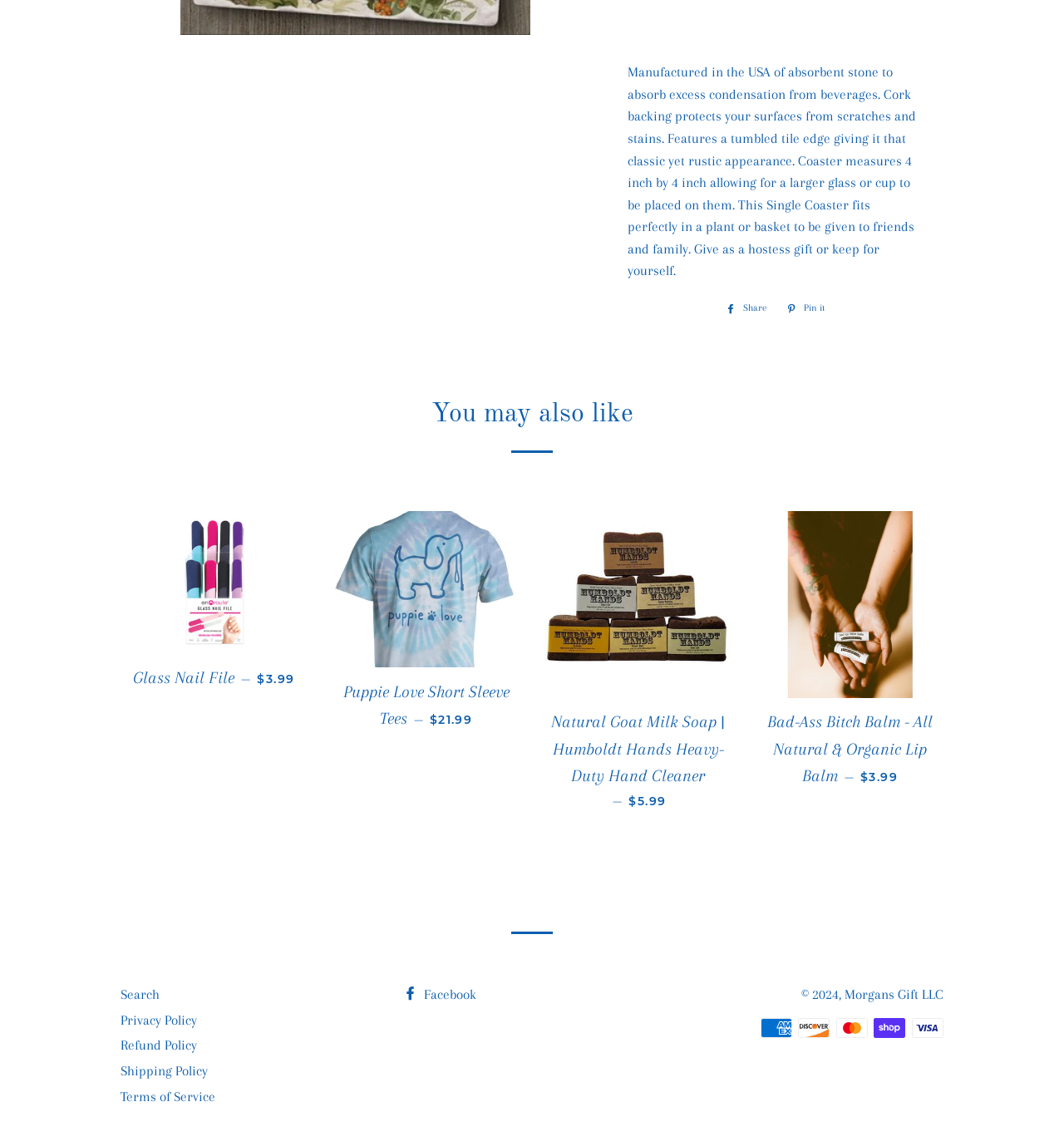Find the bounding box of the UI element described as follows: "Shipping Policy".

[0.113, 0.928, 0.195, 0.941]